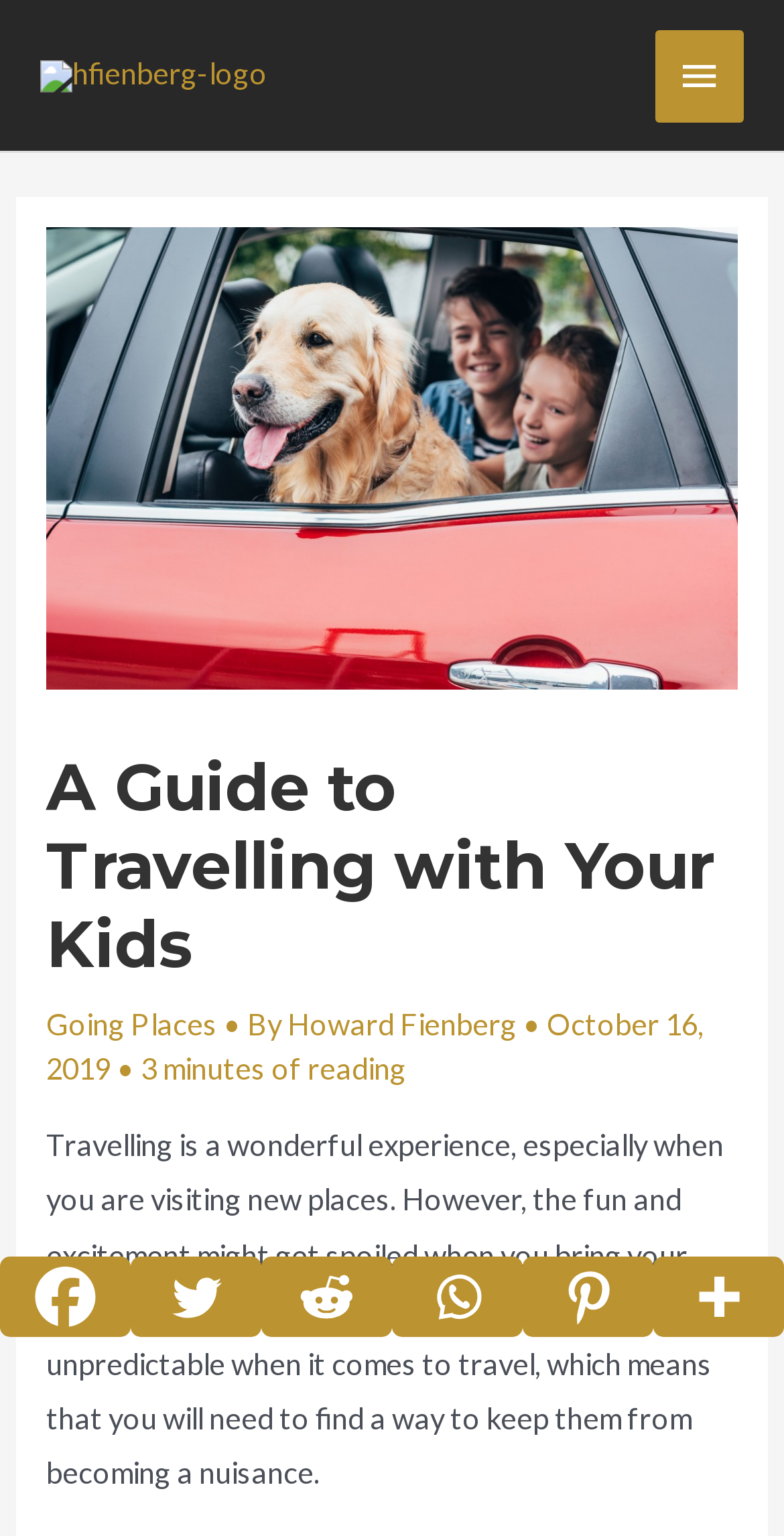Find and indicate the bounding box coordinates of the region you should select to follow the given instruction: "Share on Facebook".

[0.0, 0.818, 0.167, 0.87]